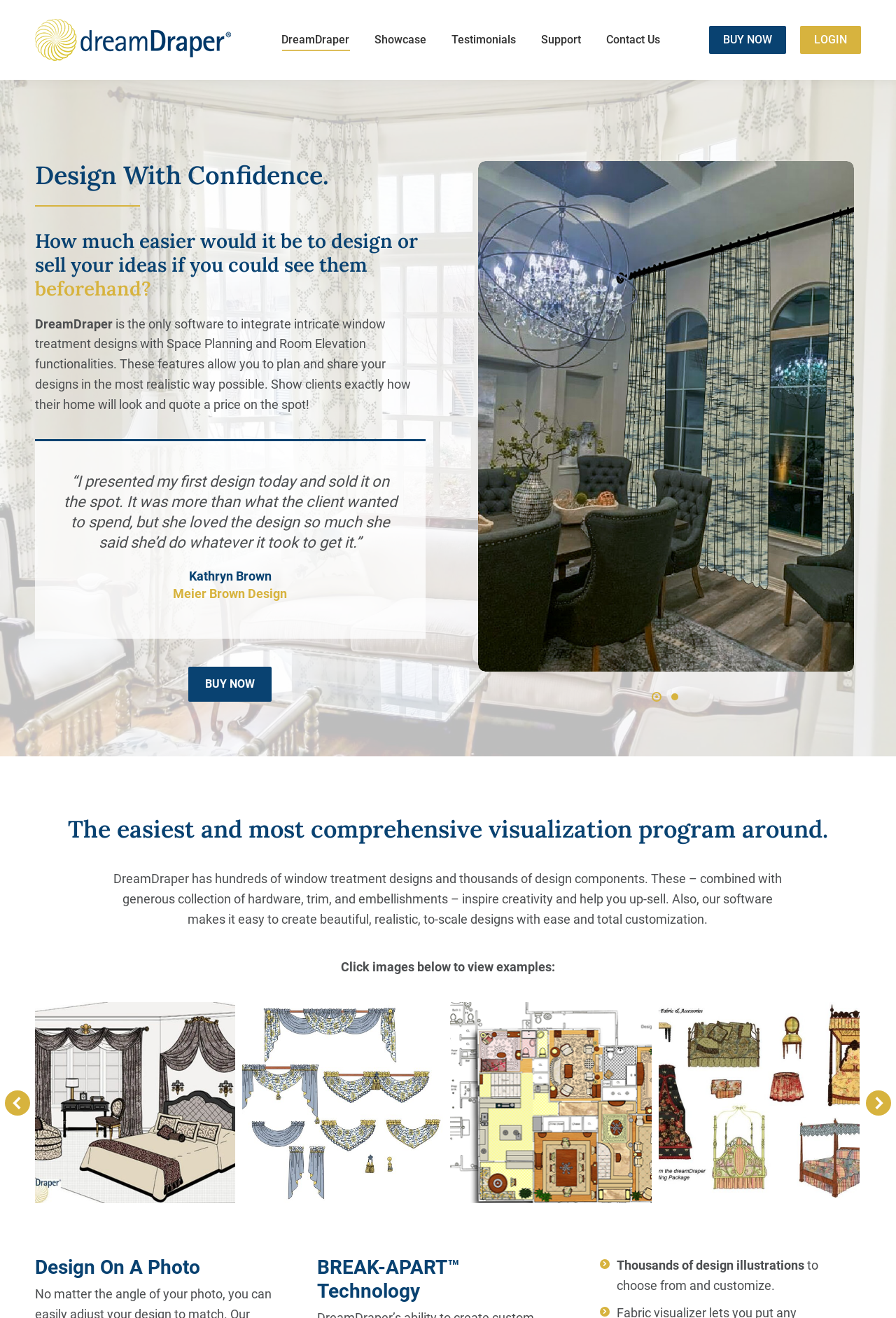Give a one-word or short phrase answer to the question: 
What is the name of the software?

DreamDraper